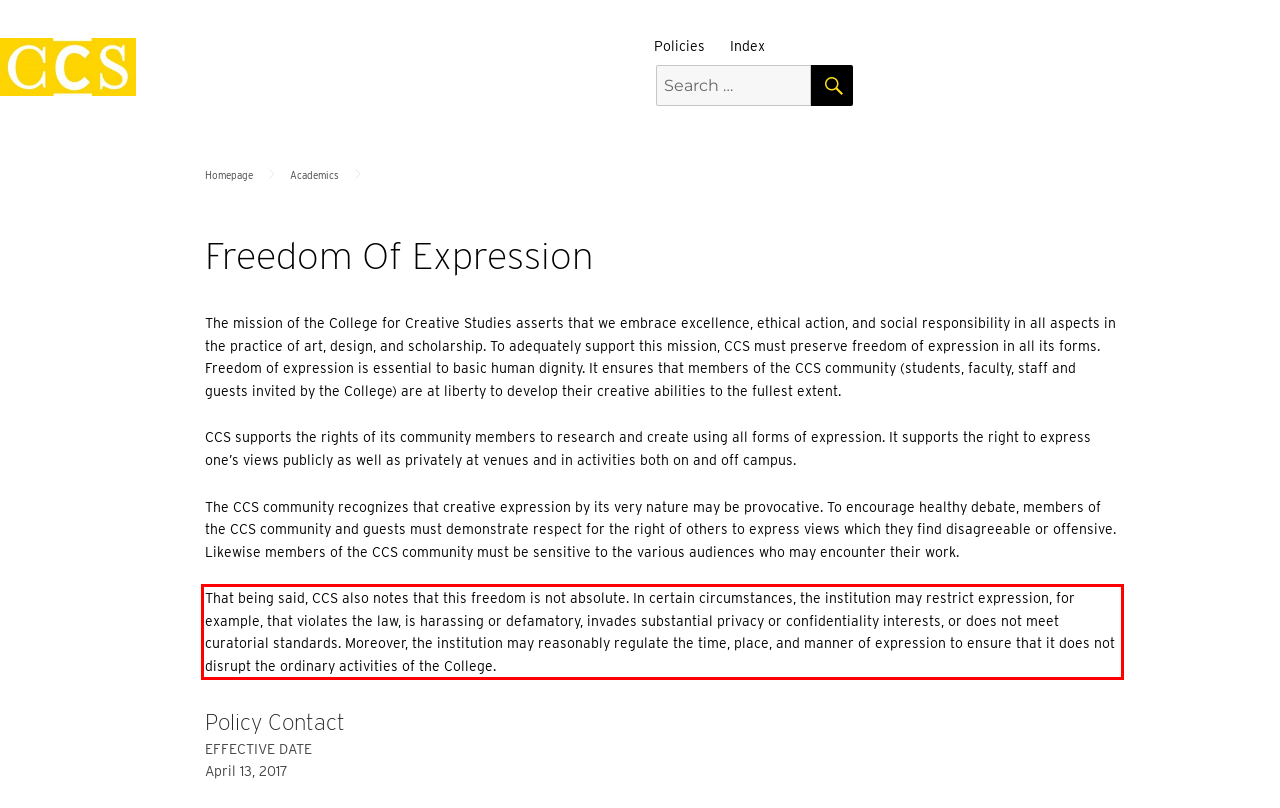From the given screenshot of a webpage, identify the red bounding box and extract the text content within it.

That being said, CCS also notes that this freedom is not absolute. In certain circumstances, the institution may restrict expression, for example, that violates the law, is harassing or defamatory, invades substantial privacy or confidentiality interests, or does not meet curatorial standards. Moreover, the institution may reasonably regulate the time, place, and manner of expression to ensure that it does not disrupt the ordinary activities of the College.